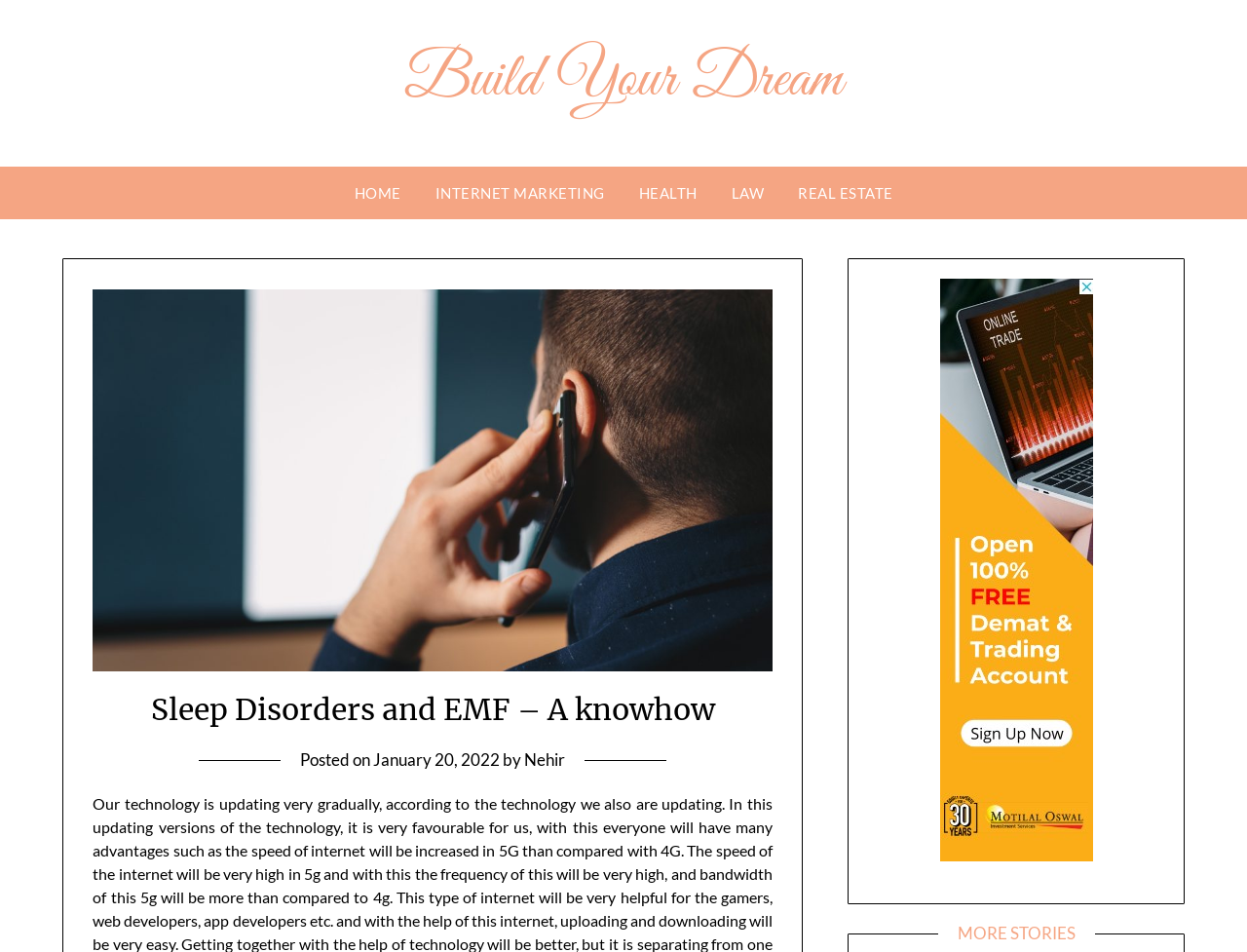Locate the bounding box coordinates of the clickable element to fulfill the following instruction: "go to home page". Provide the coordinates as four float numbers between 0 and 1 in the format [left, top, right, bottom].

[0.271, 0.175, 0.334, 0.231]